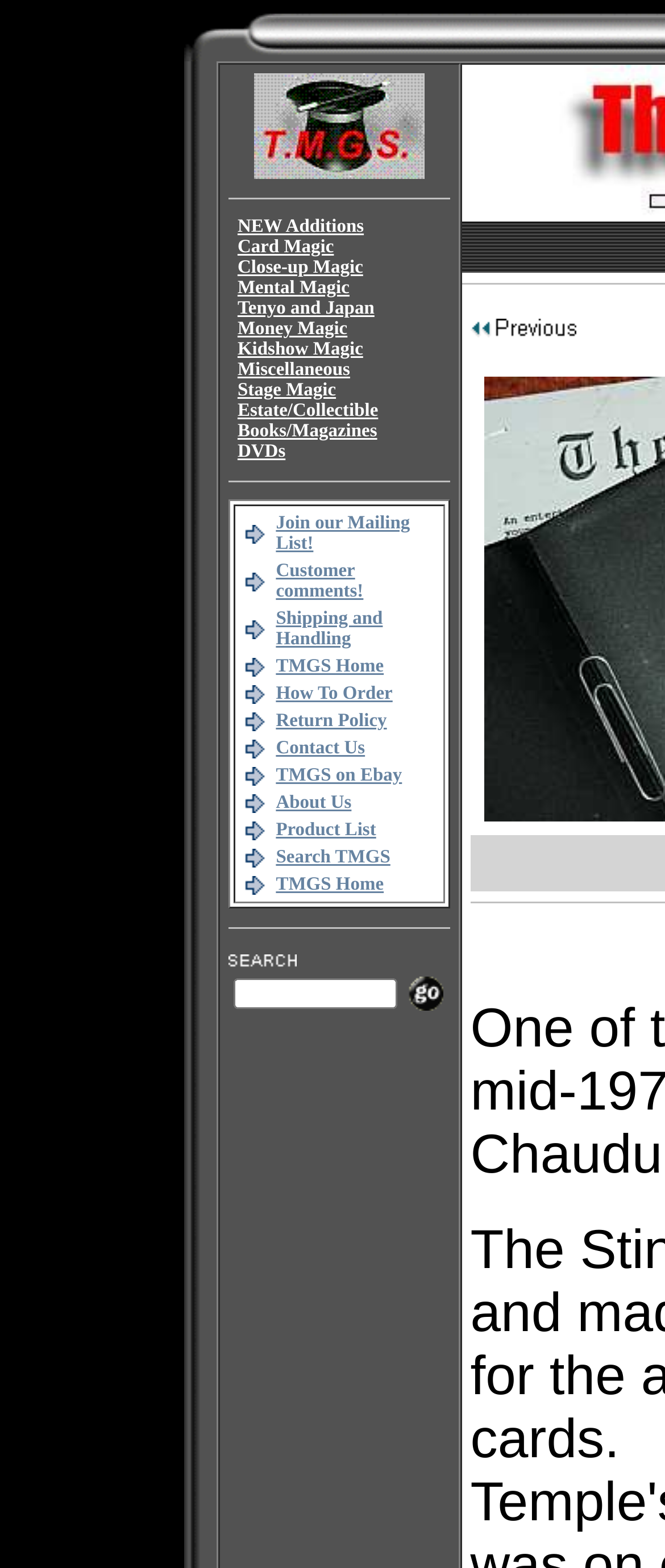Illustrate the webpage thoroughly, mentioning all important details.

This webpage is about a magic gadget site, specifically showcasing a product called "The Sting" by Tony Chauduri. At the top of the page, there is a small image, followed by a table with a row of links to different categories of magic products, including "NEW Additions", "Card Magic", "Close-up Magic", and more.

Below the table, there is a horizontal separator, and then another table with a row of links to various pages on the site, including "Join our Mailing List!", "Customer comments!", "Shipping and Handling", and more. Each link has a small image preceding it.

Further down the page, there is another table with a row of links to more pages on the site, including "TMGS Home", "How To Order", "Return Policy", and more. Again, each link has a small image preceding it.

The overall layout of the page is organized, with clear headings and concise text. The use of tables and images helps to break up the content and make it easier to navigate.